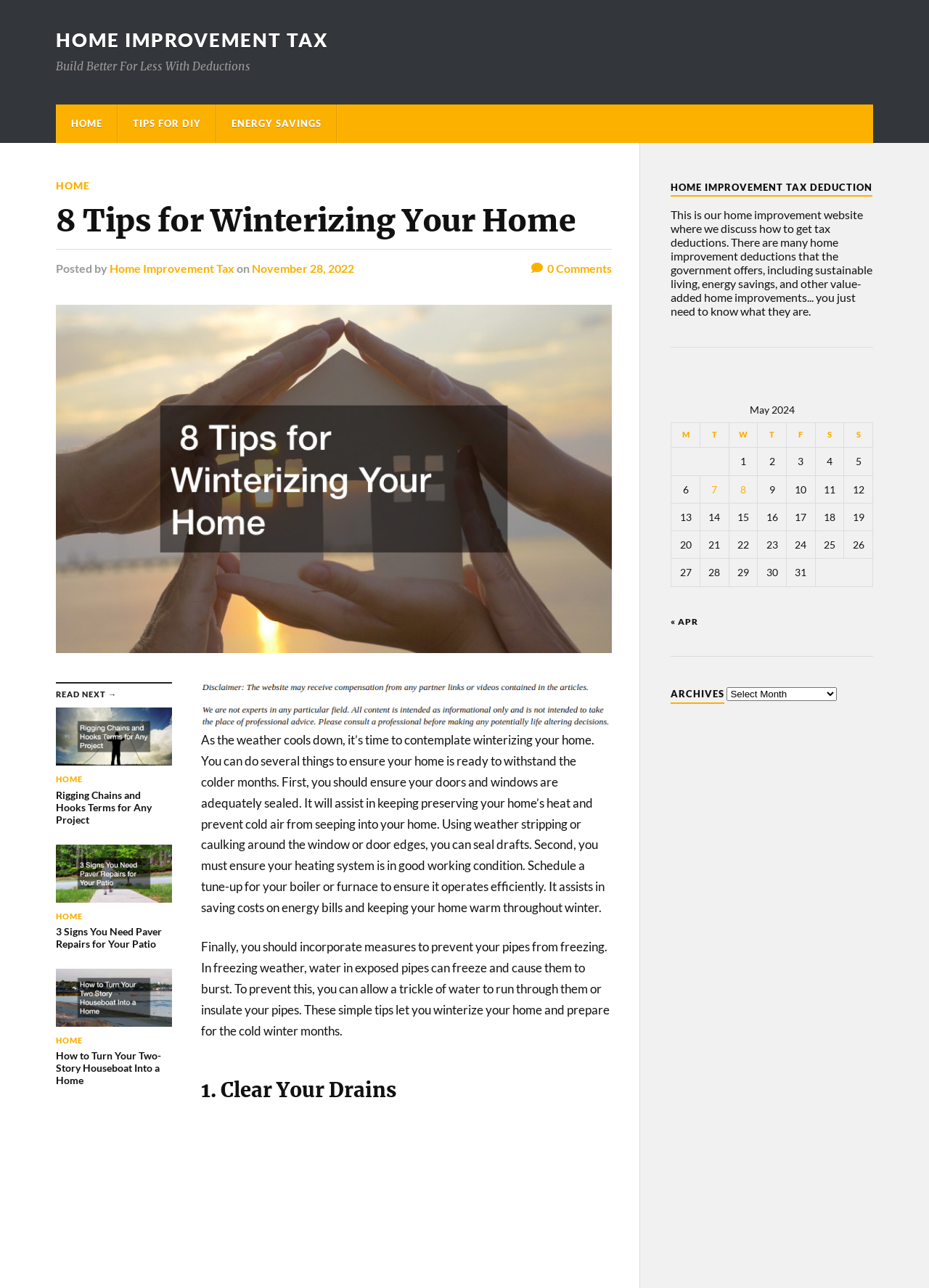What is the topic of the article?
Provide a concise answer using a single word or phrase based on the image.

Winterizing your home